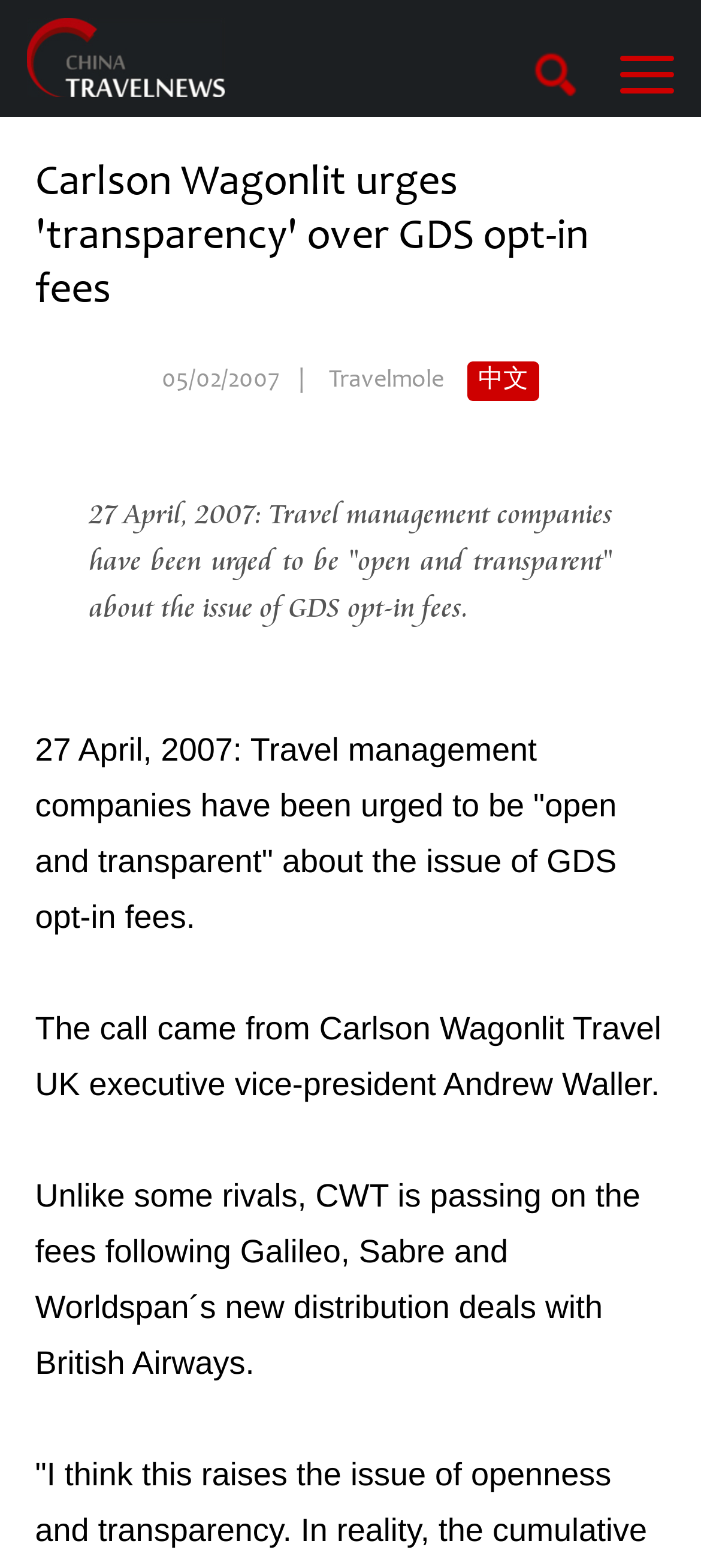Please find the bounding box for the UI element described by: "Virginia Richards".

None